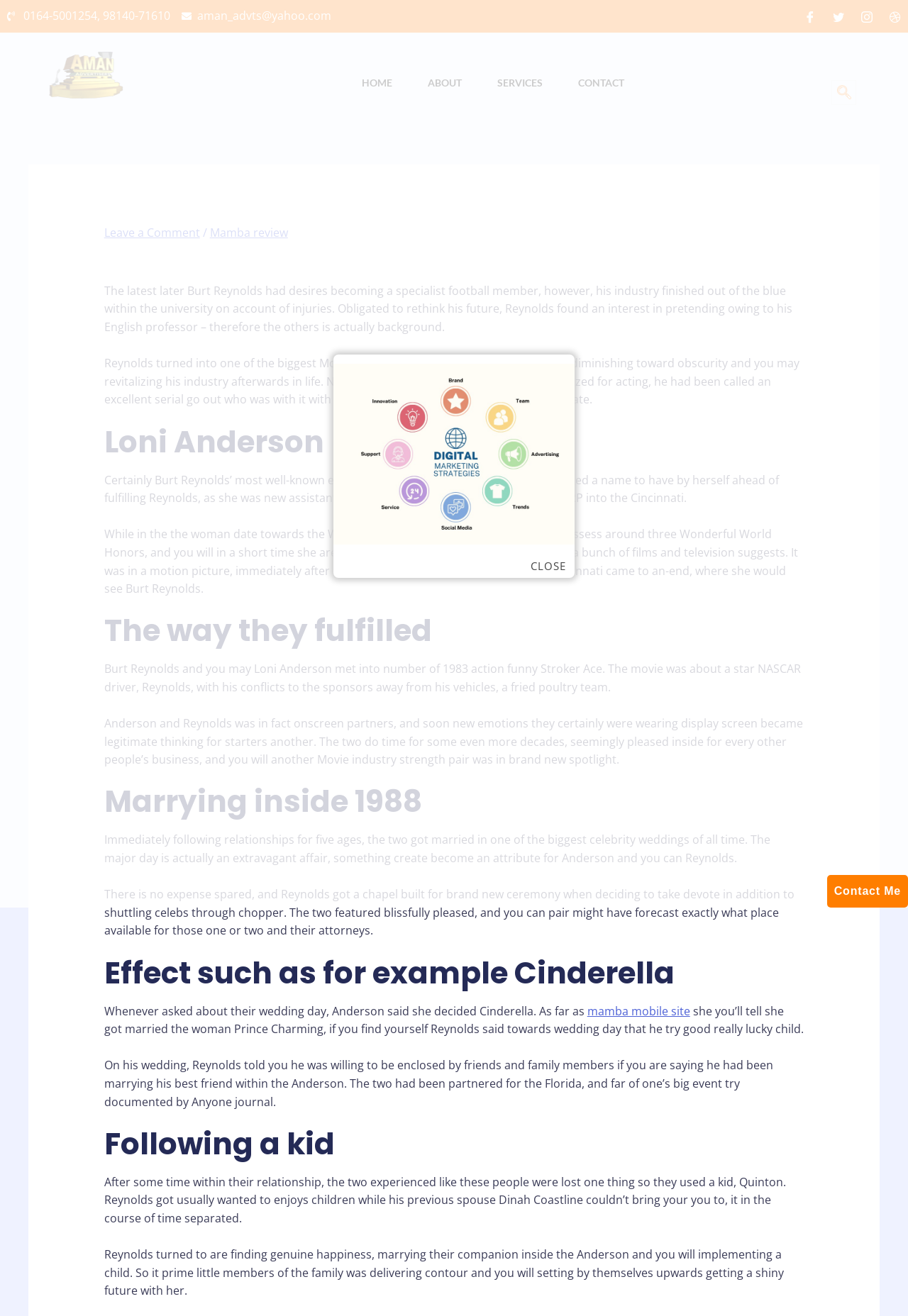Locate the bounding box of the user interface element based on this description: "Services".

[0.528, 0.047, 0.617, 0.08]